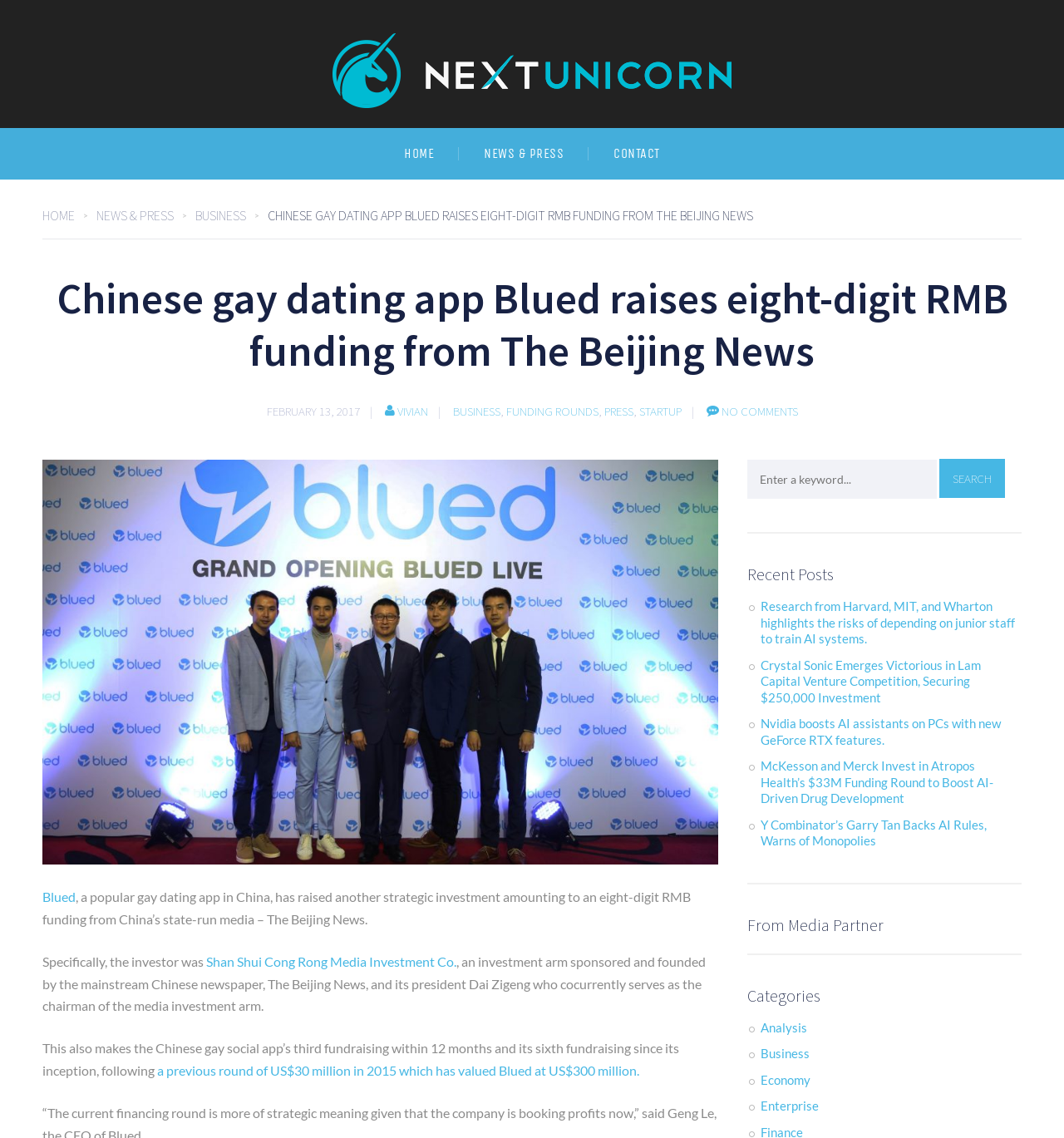Can you specify the bounding box coordinates for the region that should be clicked to fulfill this instruction: "Click on the BUSINESS category".

[0.715, 0.919, 0.761, 0.932]